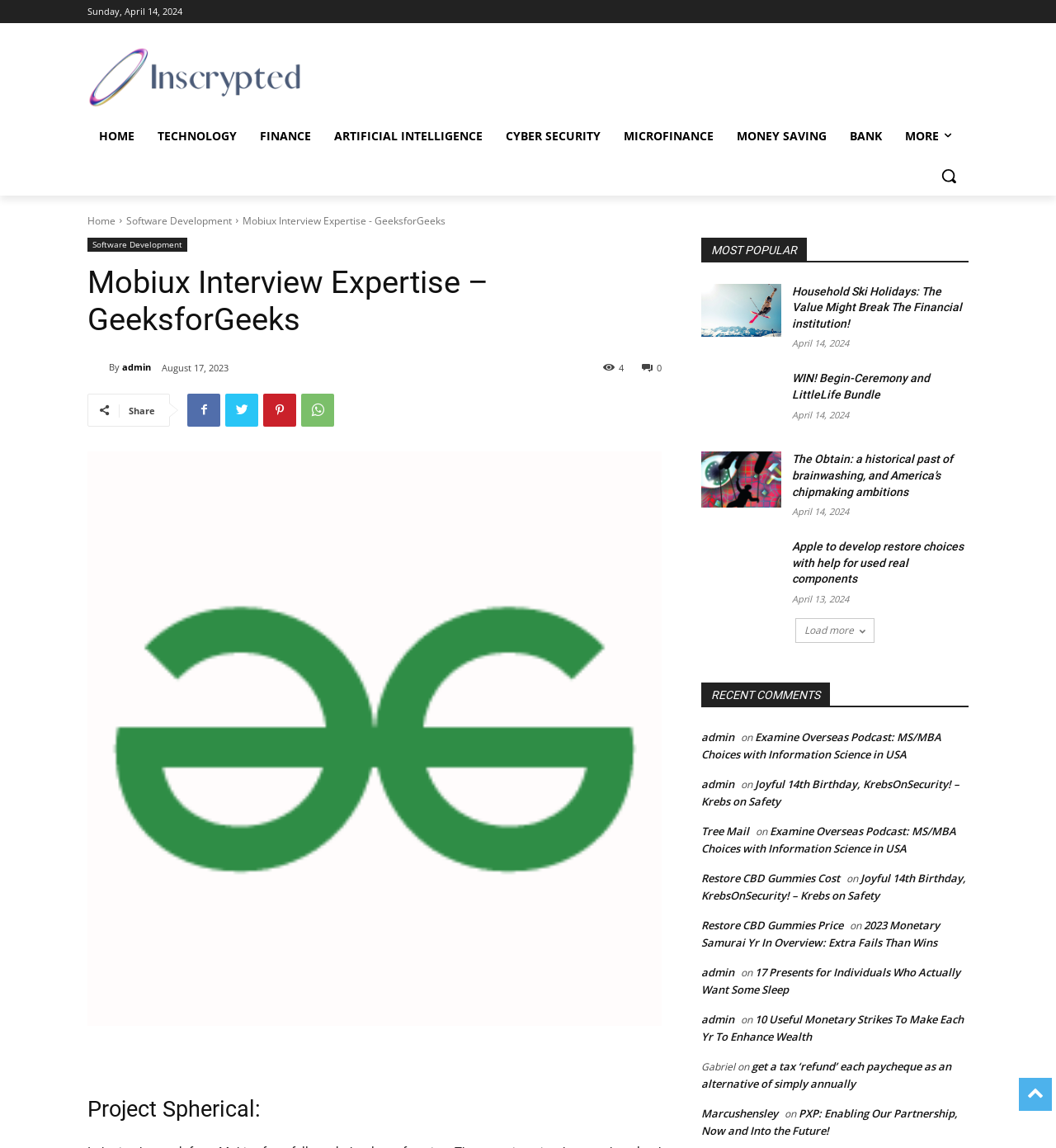For the element described, predict the bounding box coordinates as (top-left x, top-left y, bottom-right x, bottom-right y). All values should be between 0 and 1. Element description: Restore CBD Gummies Price

[0.664, 0.799, 0.798, 0.812]